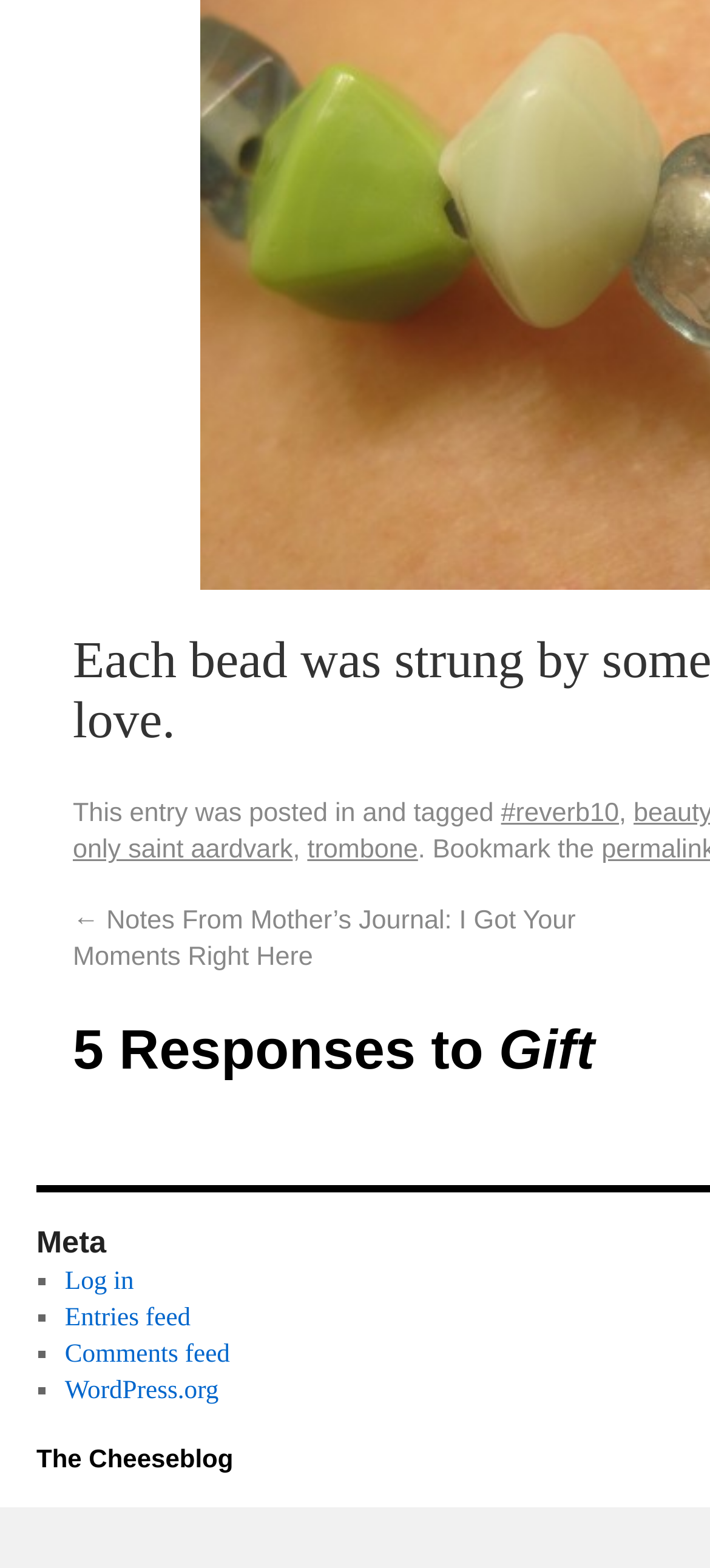Locate the bounding box coordinates of the element that should be clicked to execute the following instruction: "Visit the 'trombone' page".

[0.433, 0.533, 0.589, 0.552]